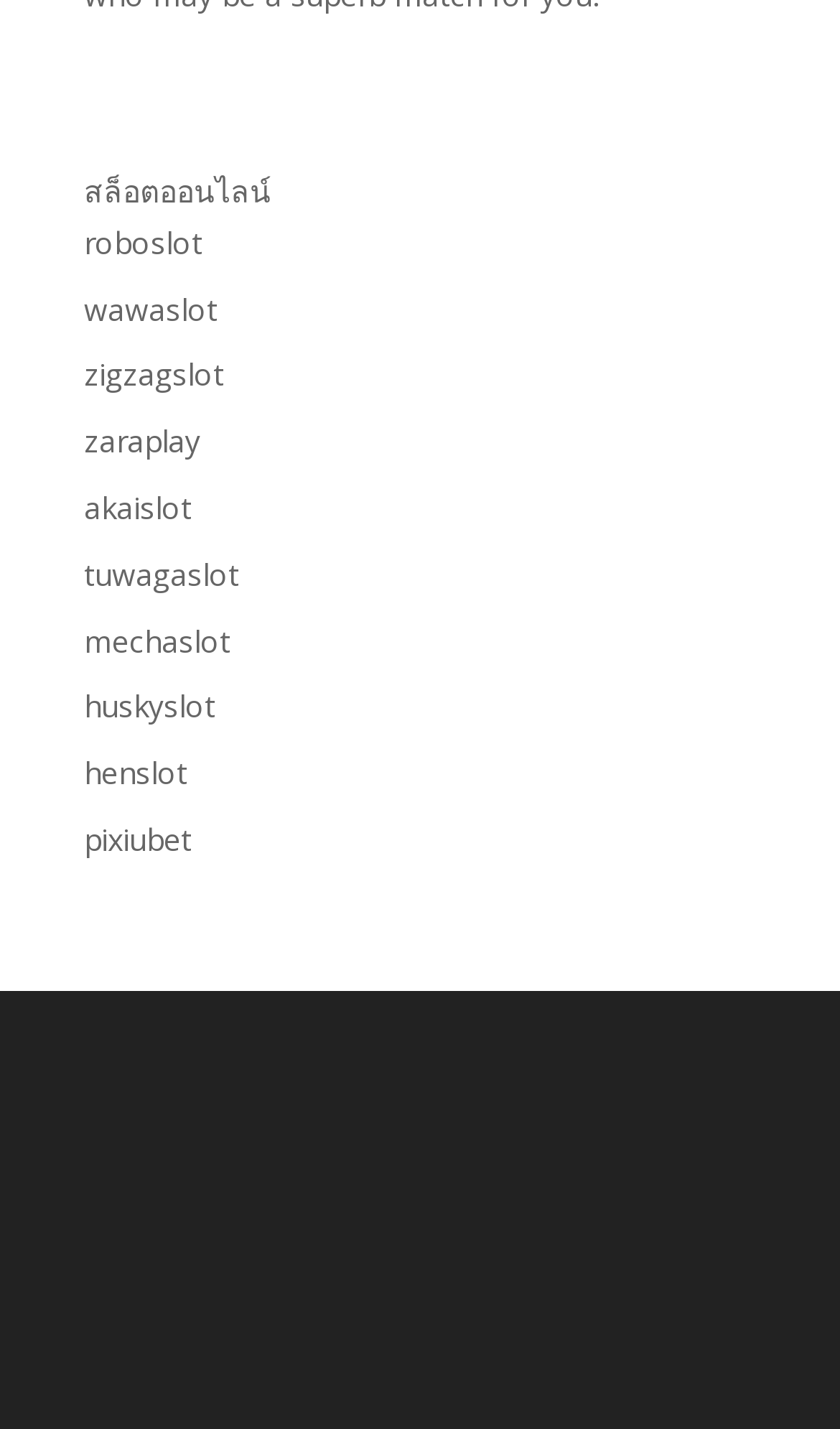Answer the question briefly using a single word or phrase: 
What is the second link from the bottom?

henslot